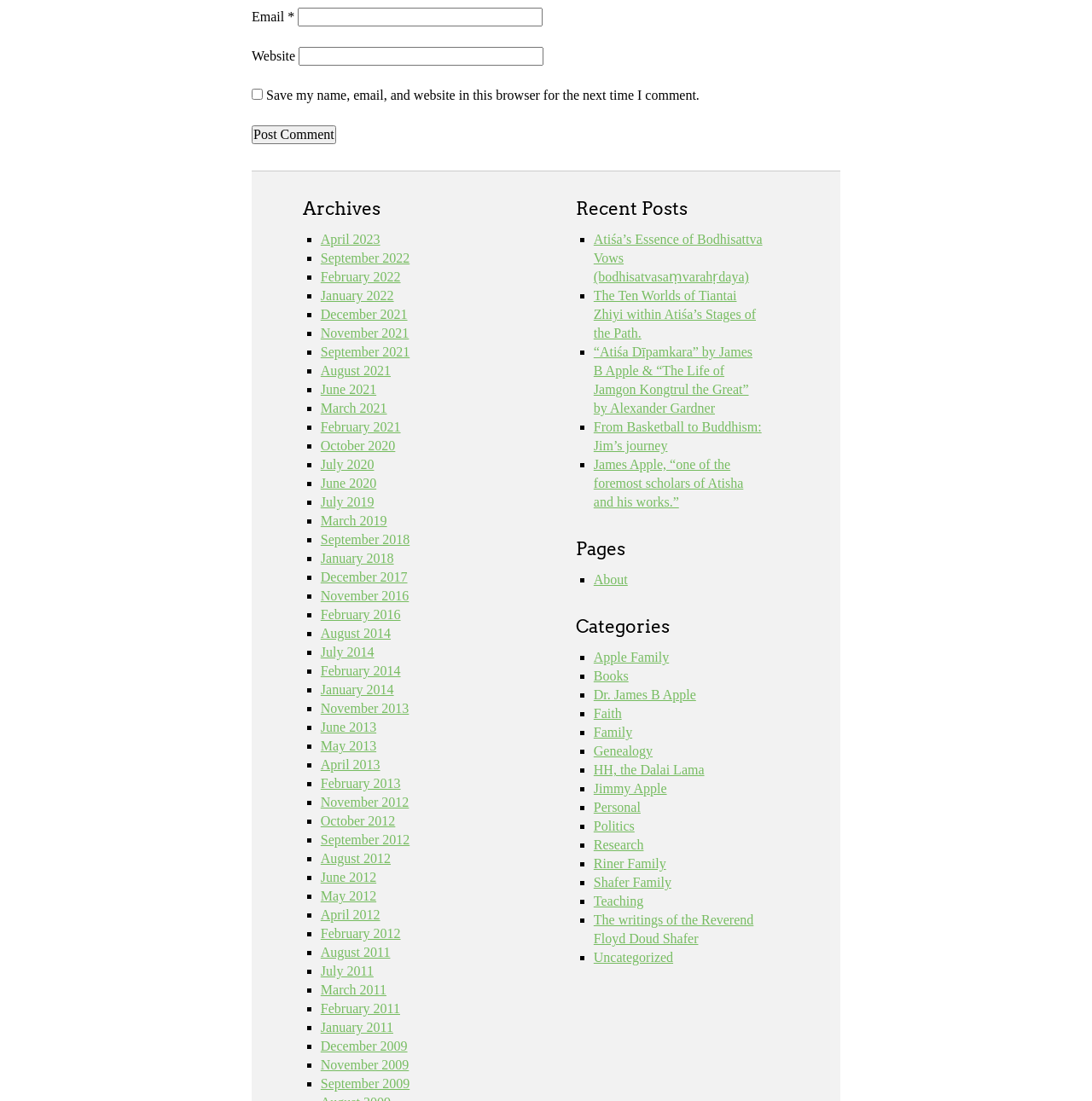How many links are in the archives section?
Using the information from the image, answer the question thoroughly.

The archives section is headed by the 'Archives' heading. Below this heading, there are 37 links, each representing a different month and year, and each preceded by a list marker.